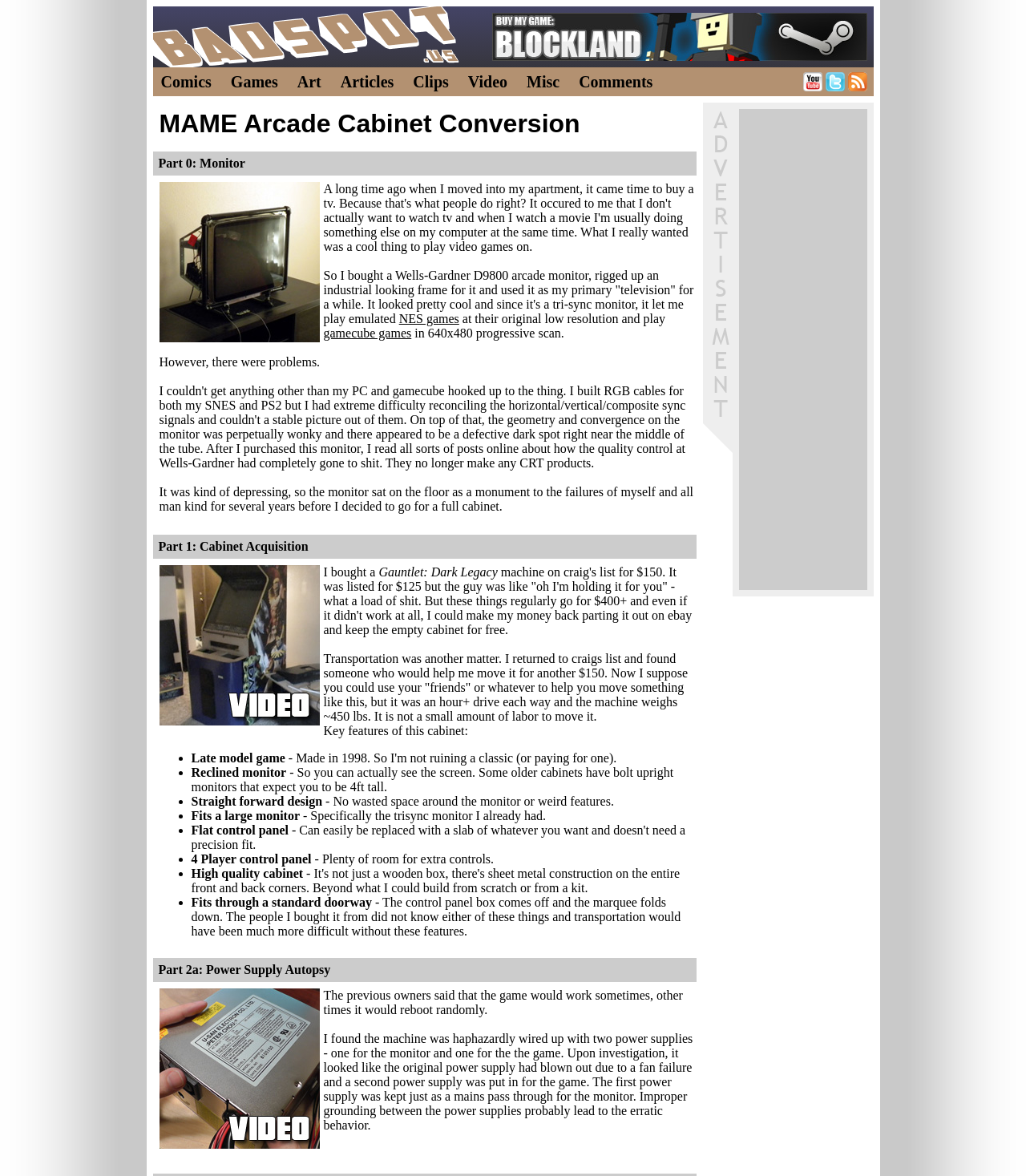Using a single word or phrase, answer the following question: 
What is the weight of the cabinet?

450 lbs